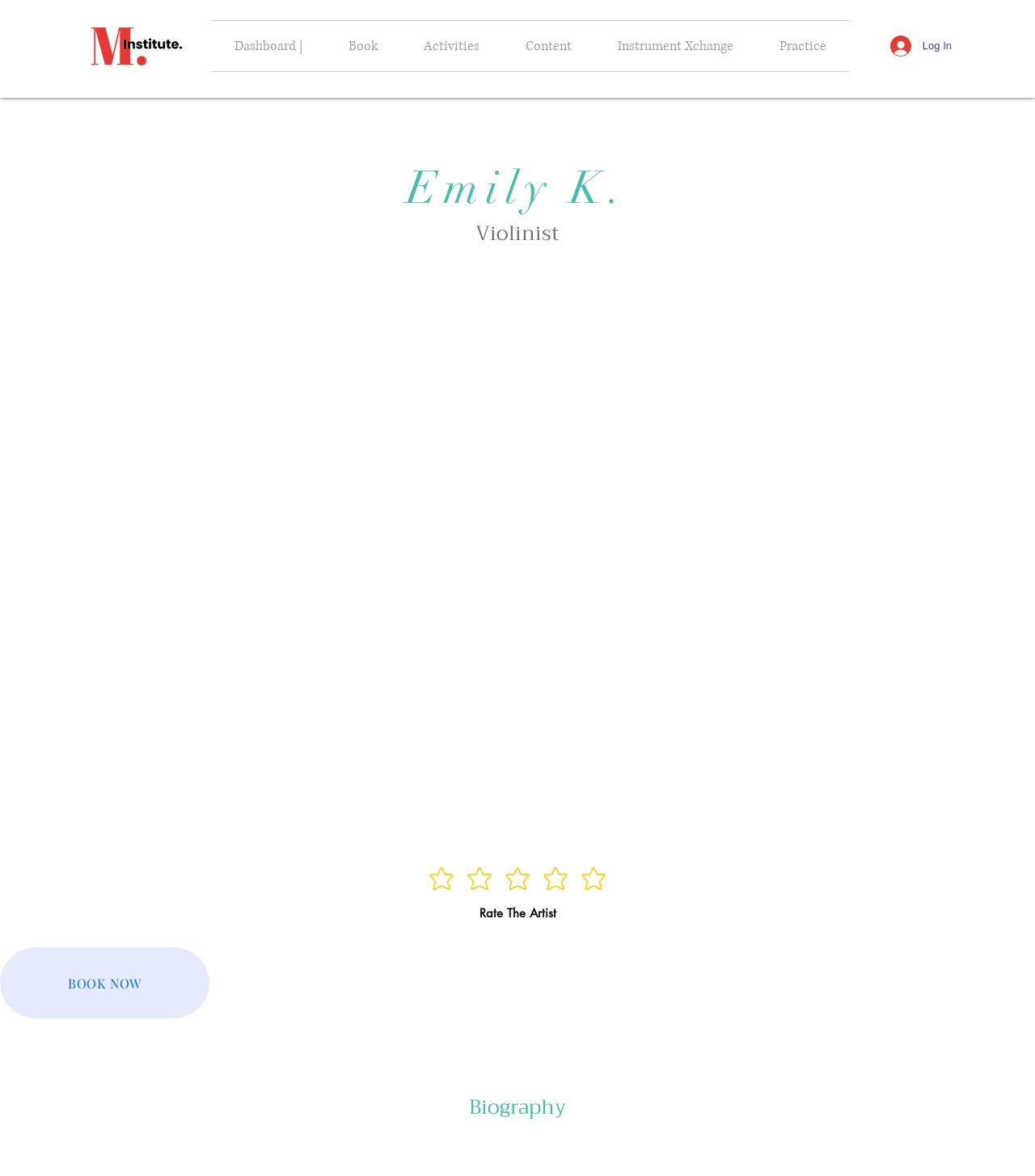Bounding box coordinates are specified in the format (top-left x, top-left y, bottom-right x, bottom-right y). All values are floating point numbers bounded between 0 and 1. Please provide the bounding box coordinate of the region this sentence describes: aria-label="Good"

[0.488, 0.736, 0.524, 0.758]